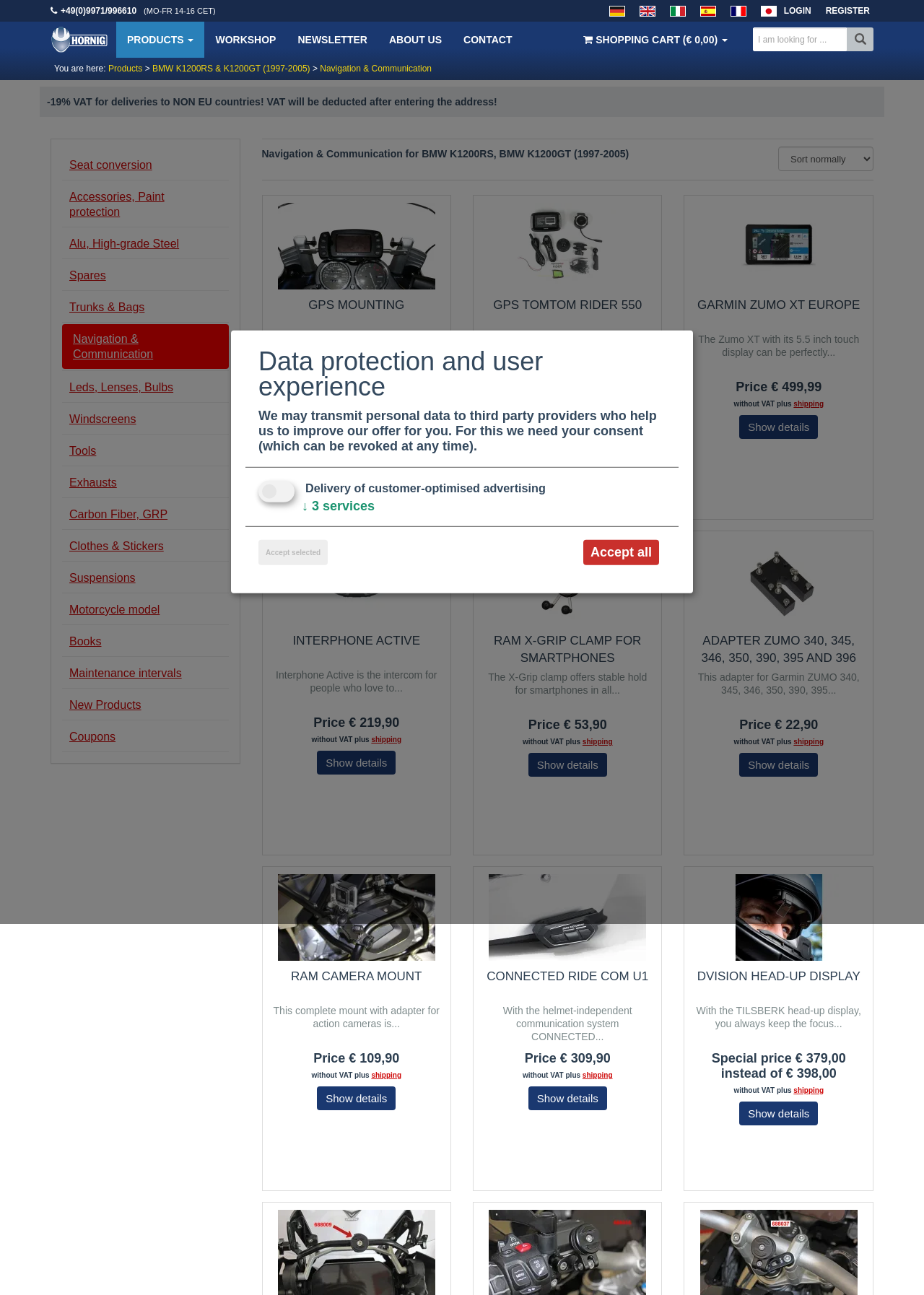Kindly provide the bounding box coordinates of the section you need to click on to fulfill the given instruction: "View details of BMW K1200RS & K1200GT (1997-2005) GPS Mounting".

[0.343, 0.343, 0.428, 0.361]